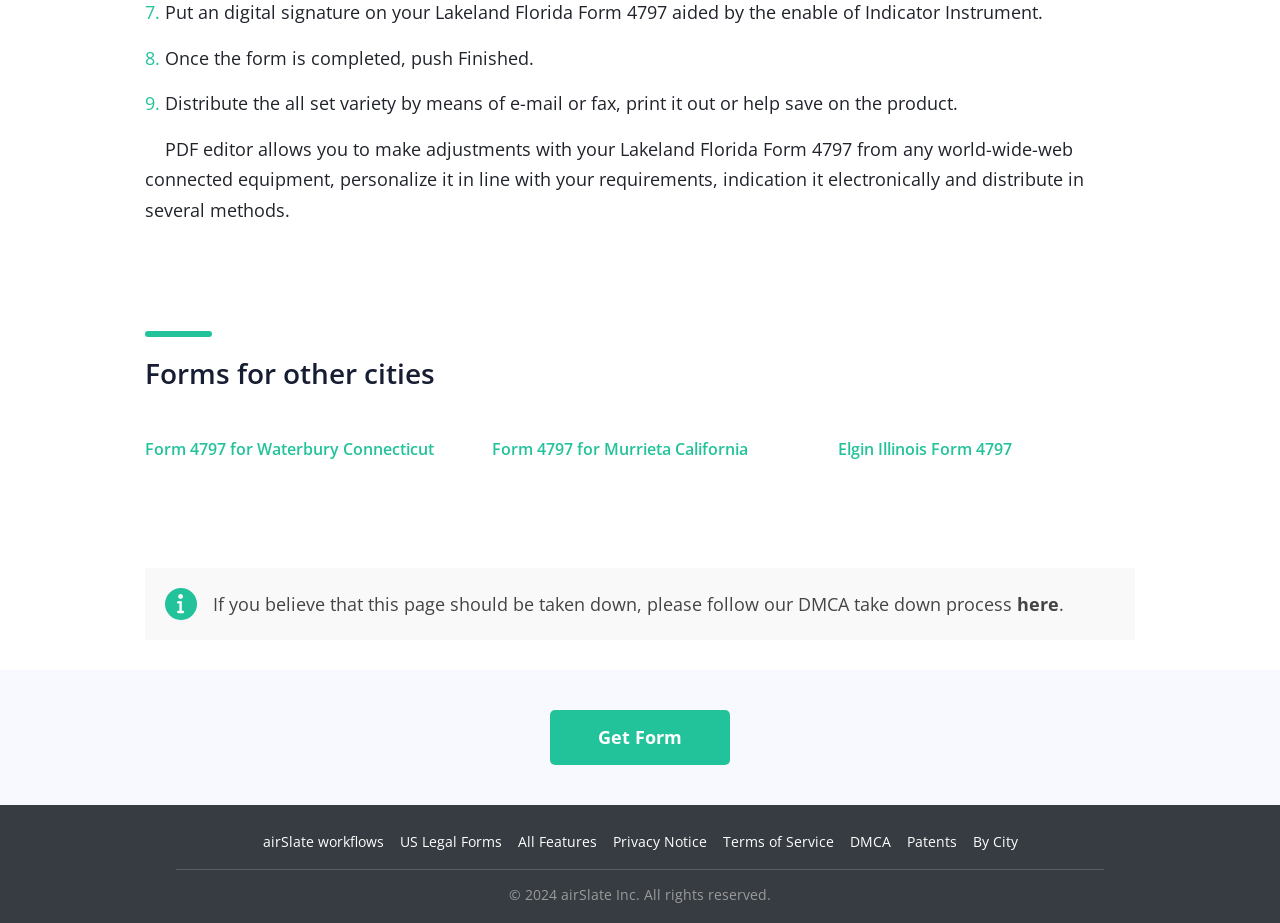Locate the bounding box of the user interface element based on this description: "Elgin Illinois Form 4797".

[0.631, 0.445, 0.902, 0.55]